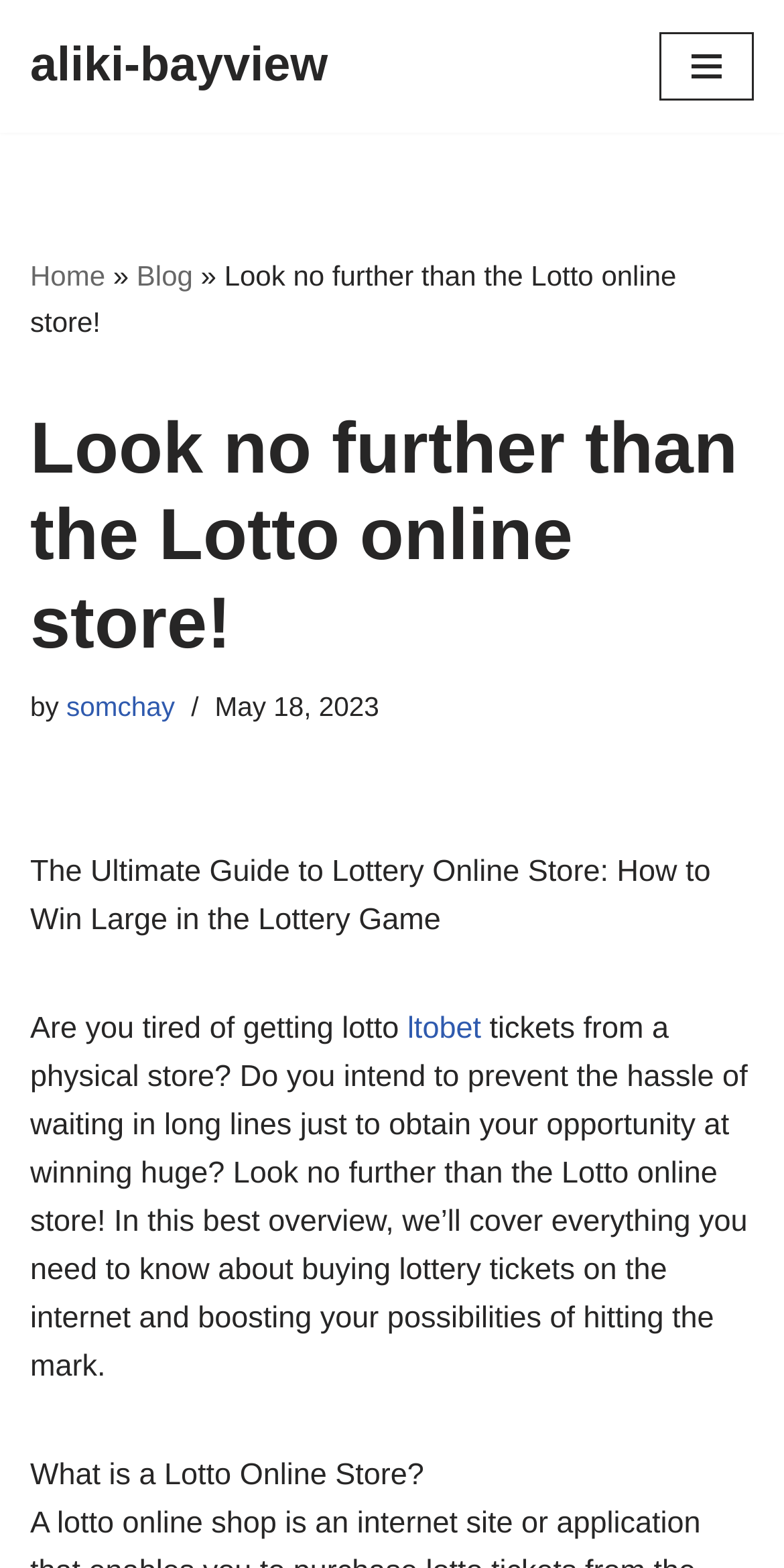Please provide a one-word or phrase answer to the question: 
What is the name of the online store?

Lotto online store